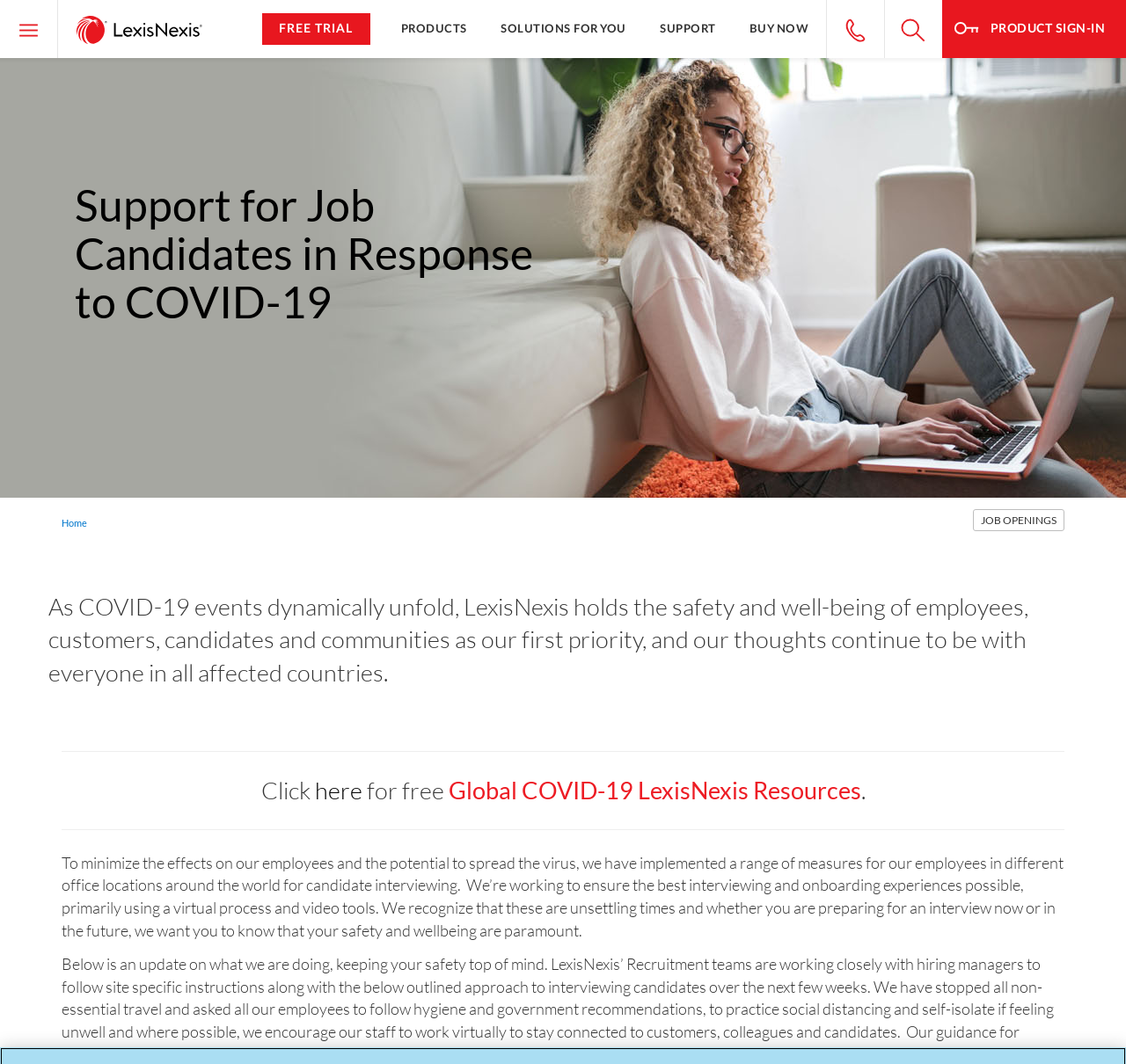Please find the bounding box coordinates of the section that needs to be clicked to achieve this instruction: "Go to 'PRODUCTS'".

[0.341, 0.0, 0.43, 0.055]